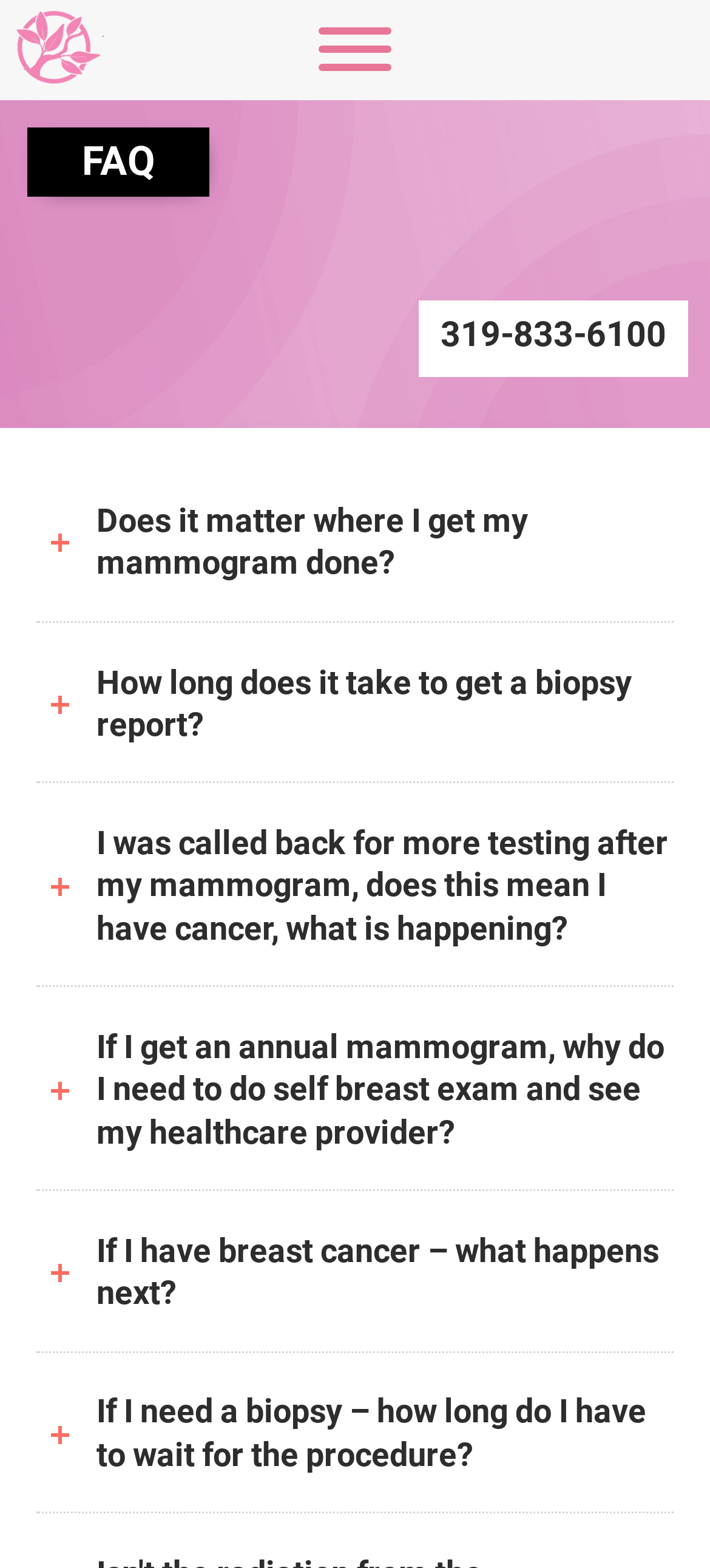Answer in one word or a short phrase: 
What is the main topic of this webpage?

Breast Care FAQ